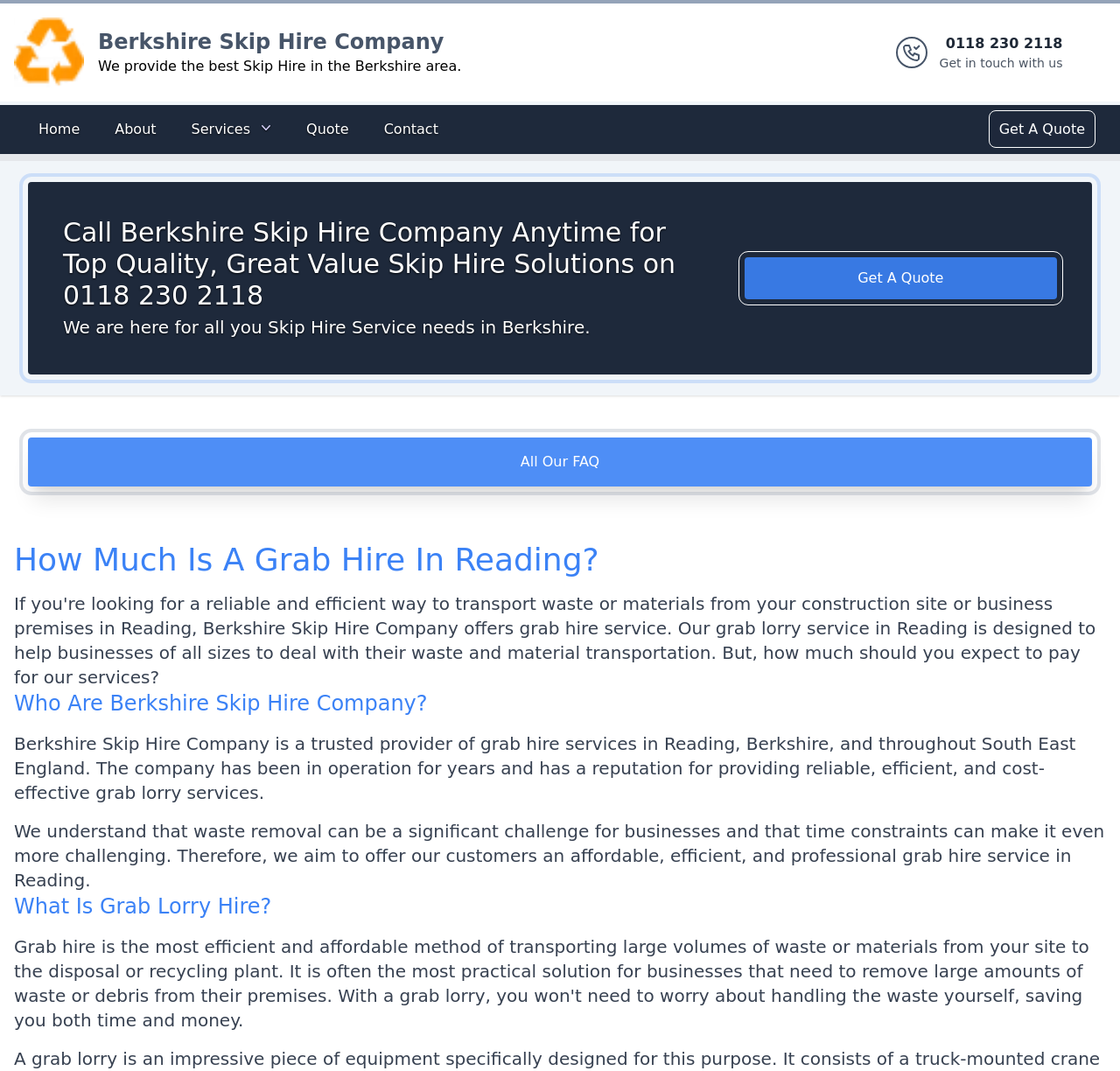Given the element description May 2011, identify the bounding box coordinates for the UI element on the webpage screenshot. The format should be (top-left x, top-left y, bottom-right x, bottom-right y), with values between 0 and 1.

None